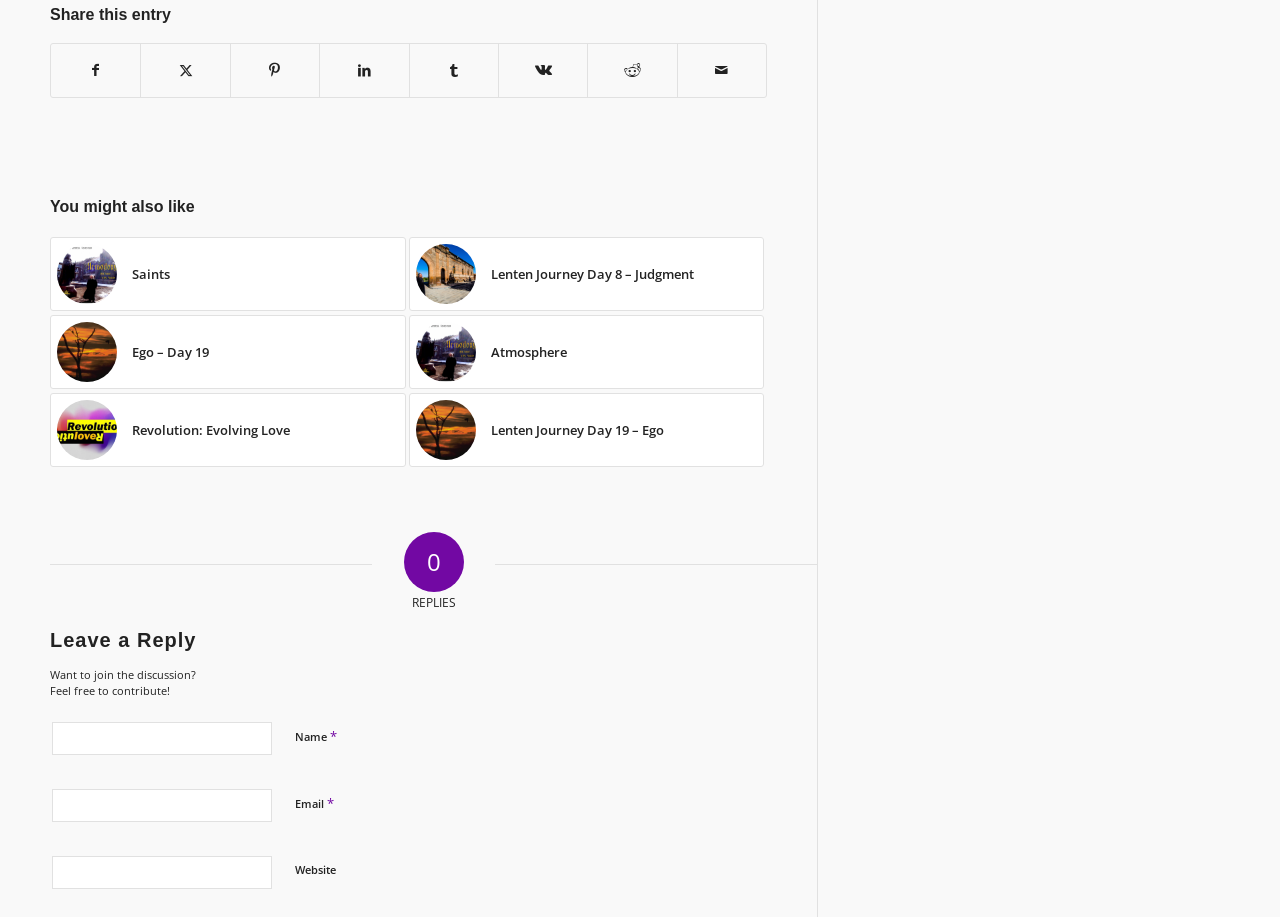Find the bounding box coordinates of the element I should click to carry out the following instruction: "Click the close dialogue button".

None